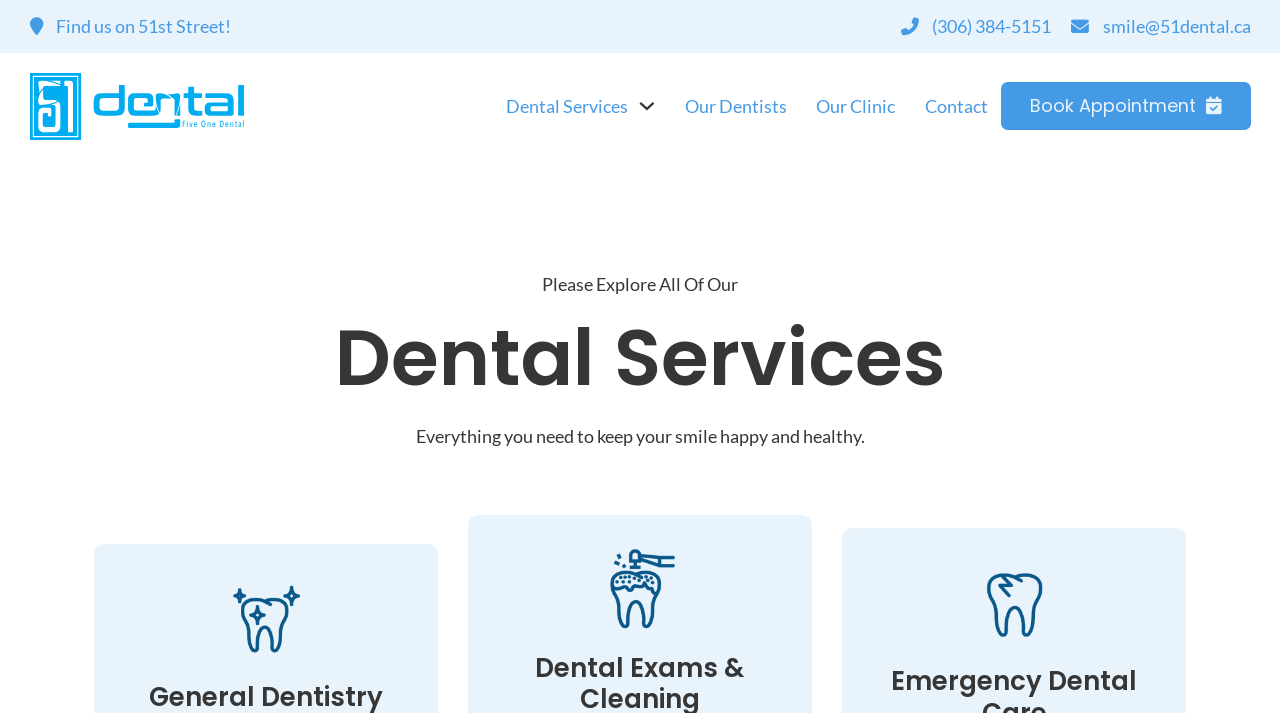Highlight the bounding box coordinates of the element that should be clicked to carry out the following instruction: "Click the email address to send a message". The coordinates must be given as four float numbers ranging from 0 to 1, i.e., [left, top, right, bottom].

[0.837, 0.018, 0.977, 0.056]